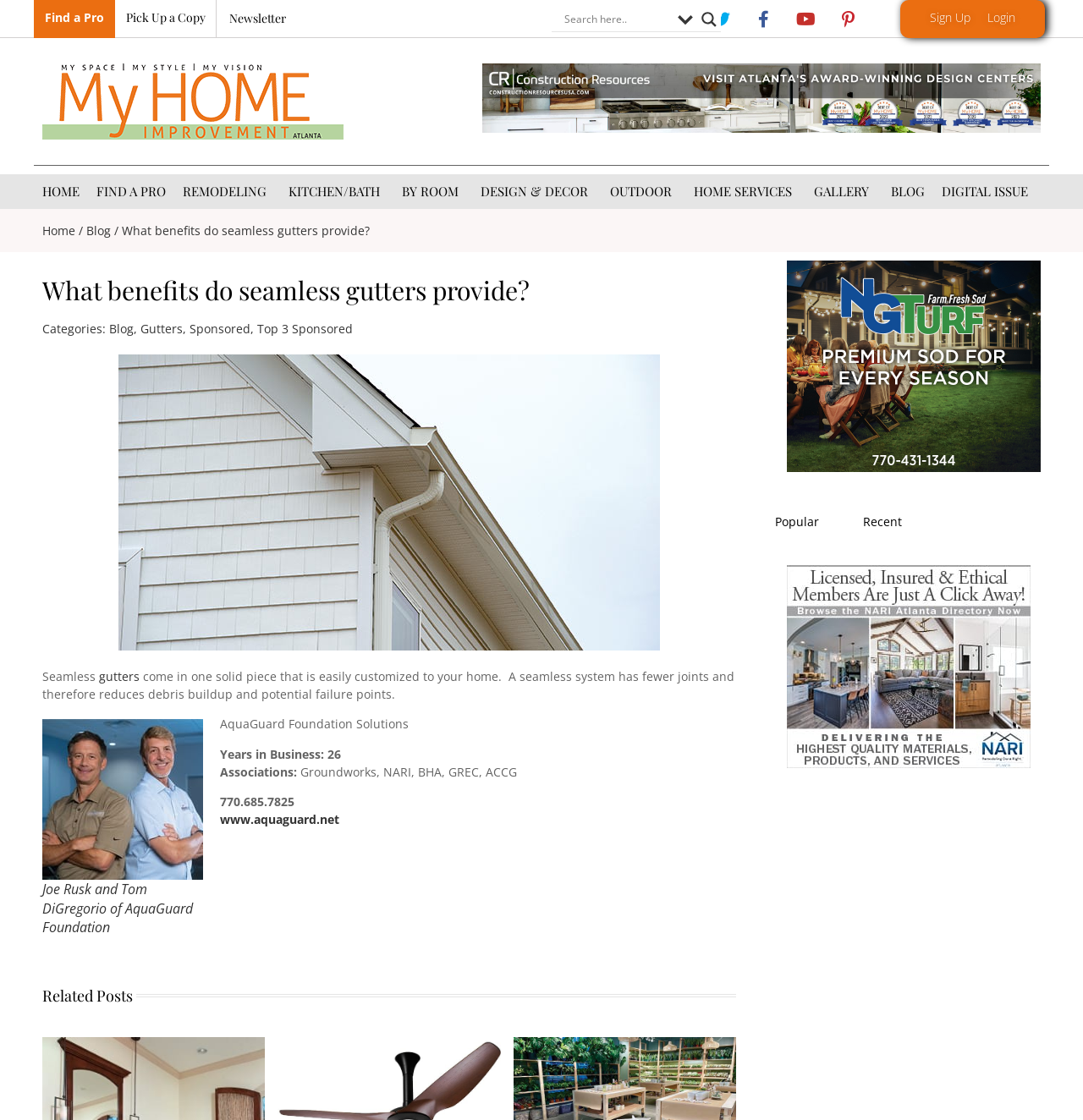Please specify the bounding box coordinates of the clickable region to carry out the following instruction: "Find a Pro". The coordinates should be four float numbers between 0 and 1, in the format [left, top, right, bottom].

[0.041, 0.008, 0.096, 0.023]